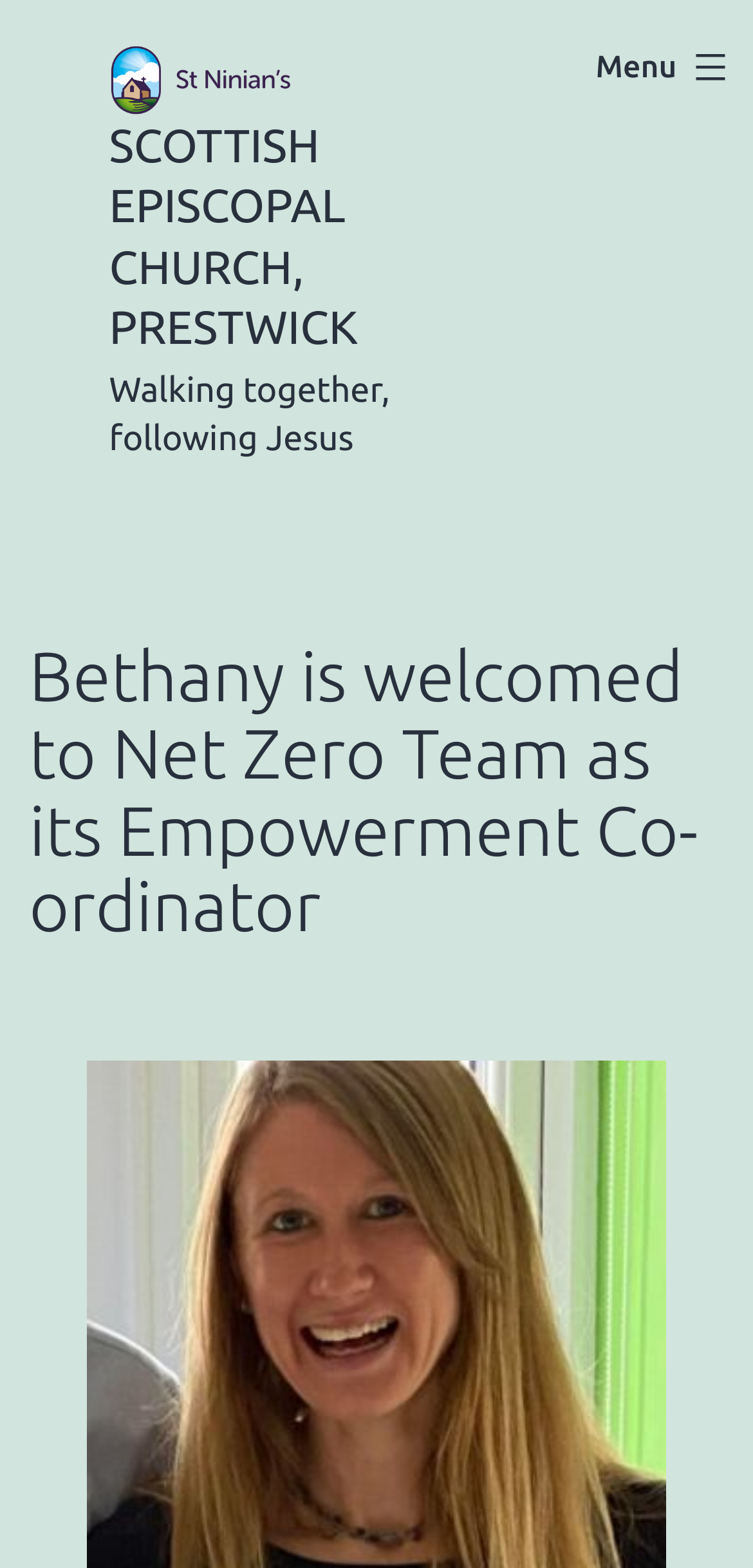Answer this question in one word or a short phrase: Is the menu expanded?

No